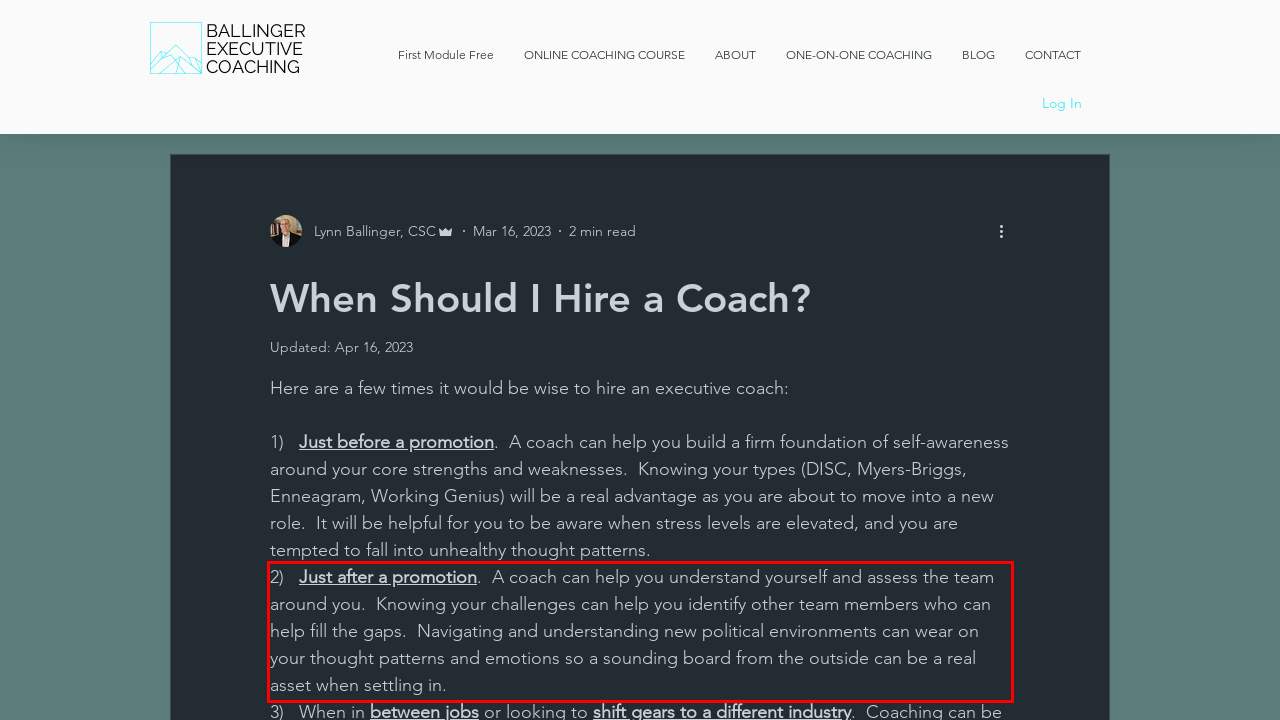Within the screenshot of a webpage, identify the red bounding box and perform OCR to capture the text content it contains.

2) Just after a promotion. A coach can help you understand yourself and assess the team around you. Knowing your challenges can help you identify other team members who can help fill the gaps. Navigating and understanding new political environments can wear on your thought patterns and emotions so a sounding board from the outside can be a real asset when settling in.